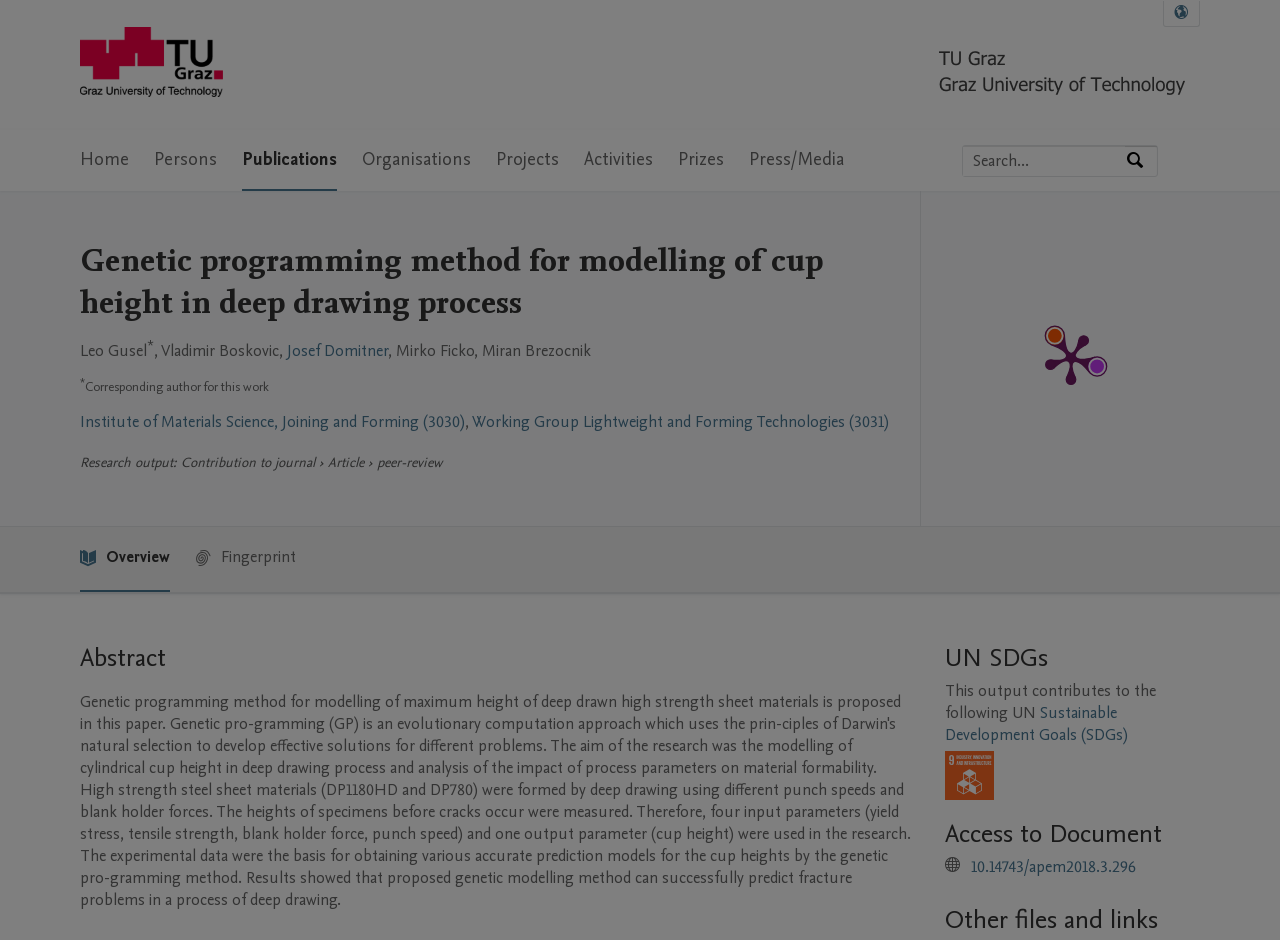Locate the bounding box of the UI element with the following description: "Pro accounts".

None